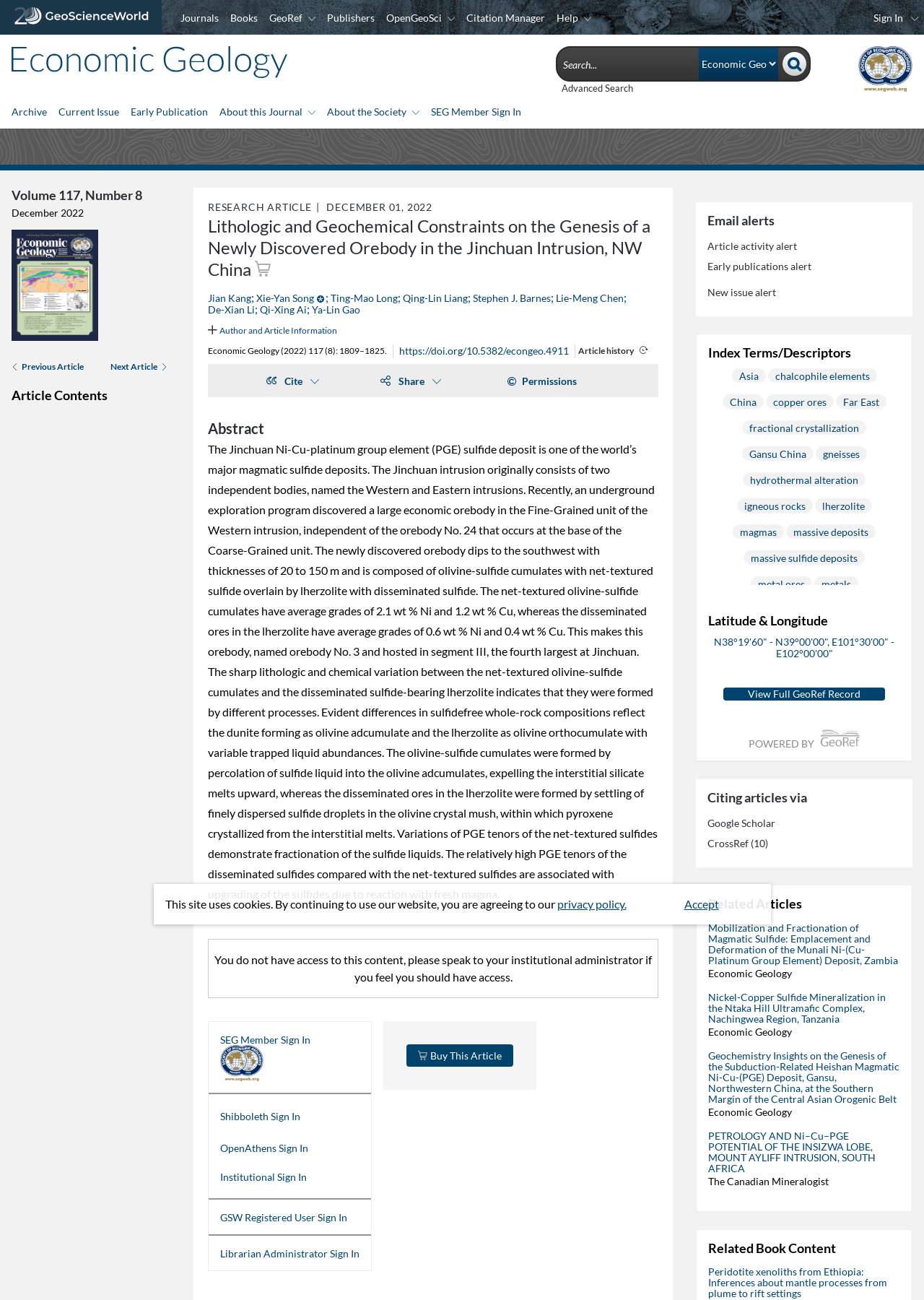Determine the bounding box coordinates of the element that should be clicked to execute the following command: "Search for articles".

[0.603, 0.04, 0.755, 0.058]